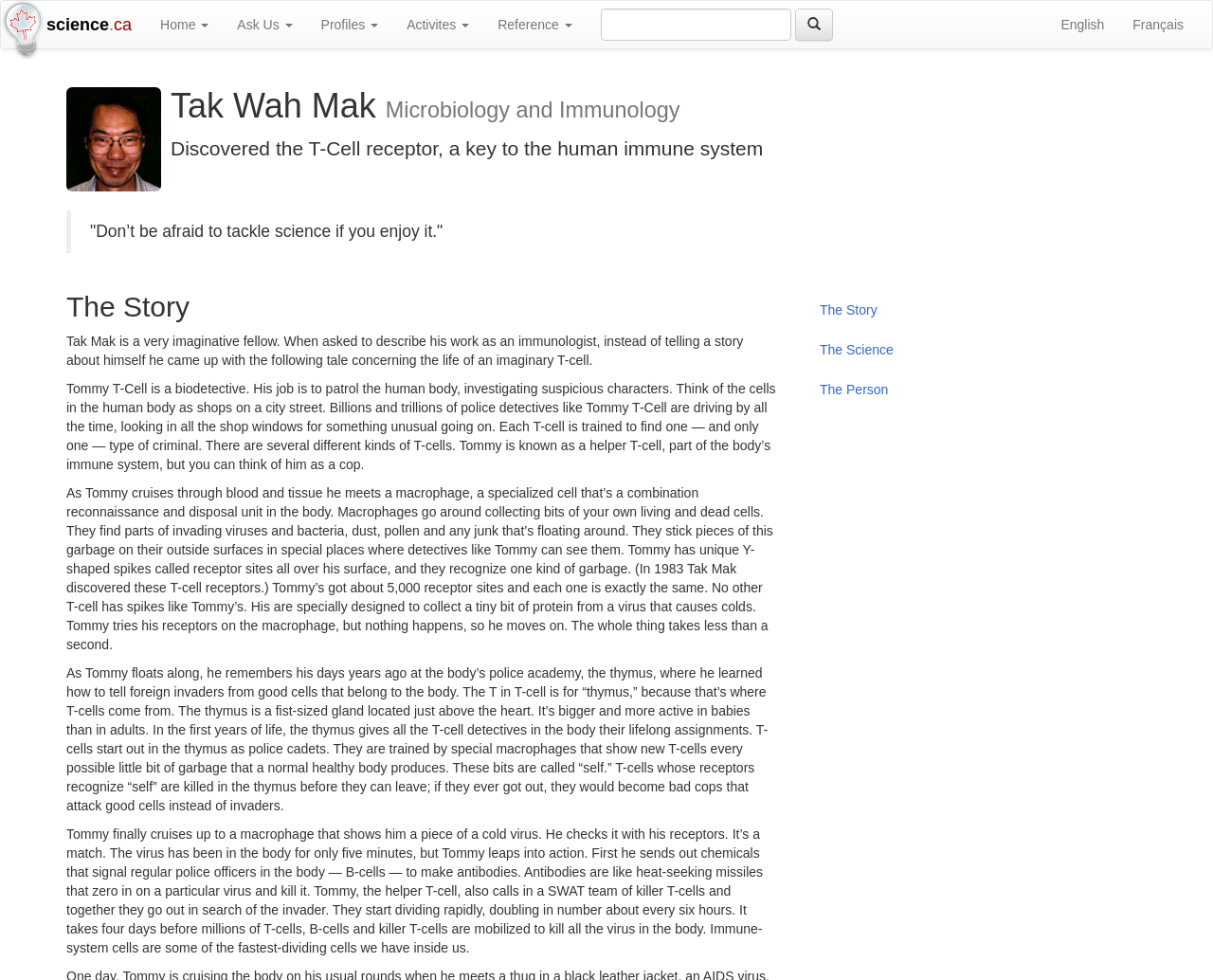What is the name of the person described on this webpage?
Look at the screenshot and give a one-word or phrase answer.

Tak Wah Mak